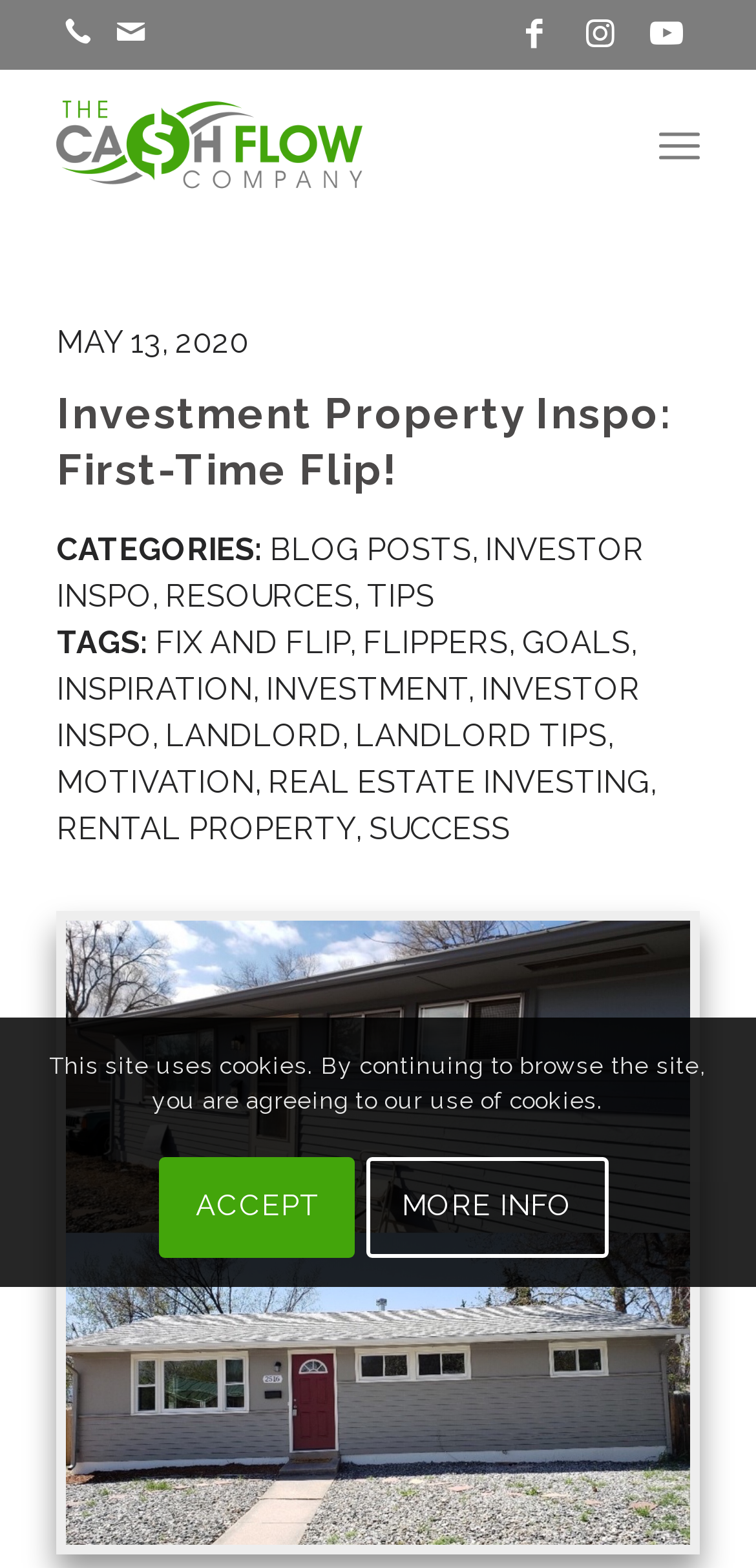Please identify the bounding box coordinates of the element's region that needs to be clicked to fulfill the following instruction: "View the categories". The bounding box coordinates should consist of four float numbers between 0 and 1, i.e., [left, top, right, bottom].

[0.075, 0.339, 0.347, 0.362]